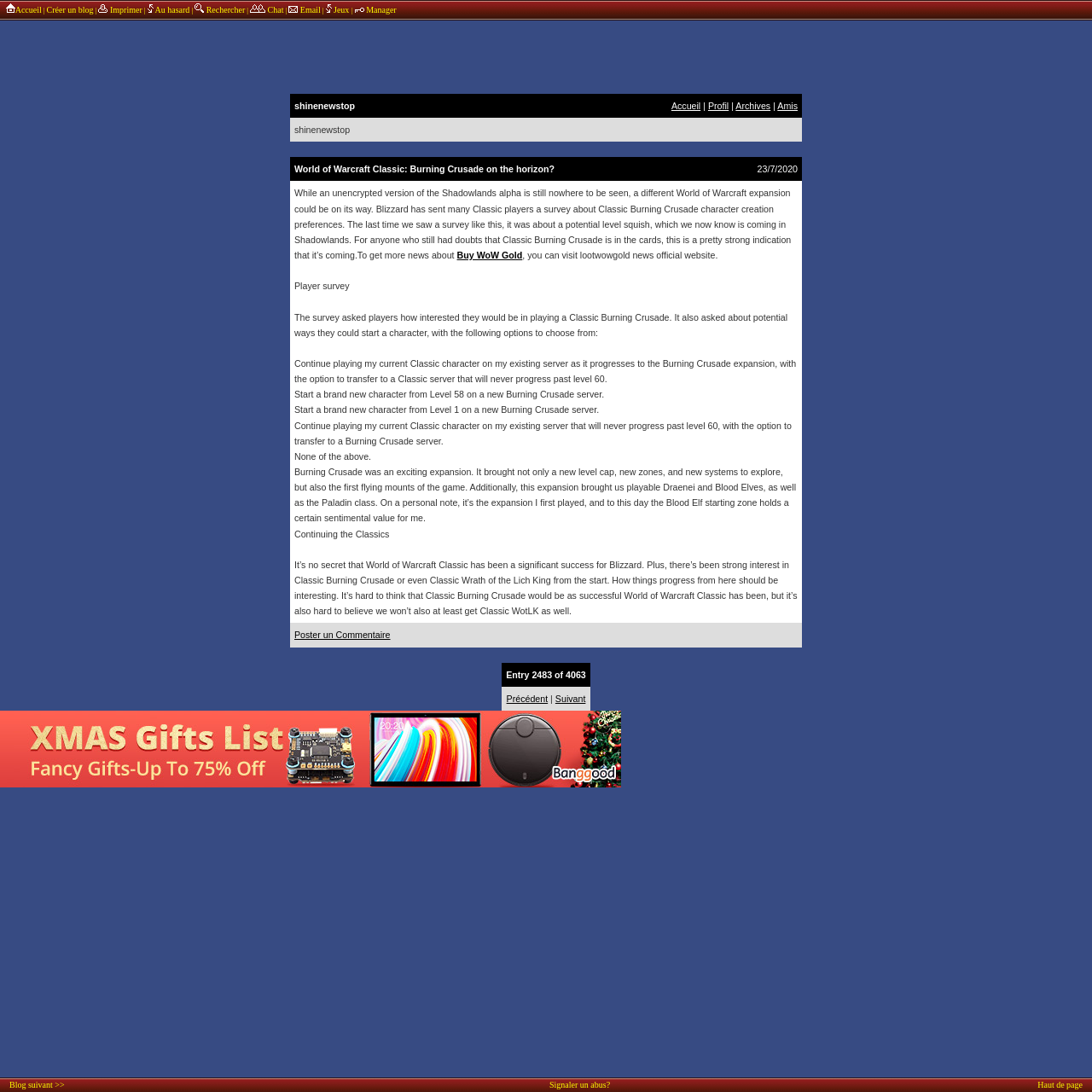Look at the image and give a detailed response to the following question: What is the name of the blog?

The name of the blog can be found in the top-left corner of the webpage, where it is written as 'shinenewstop - World of Warcraft Classic: Burning Crusade on the horizon? - BlogHotel.org'.